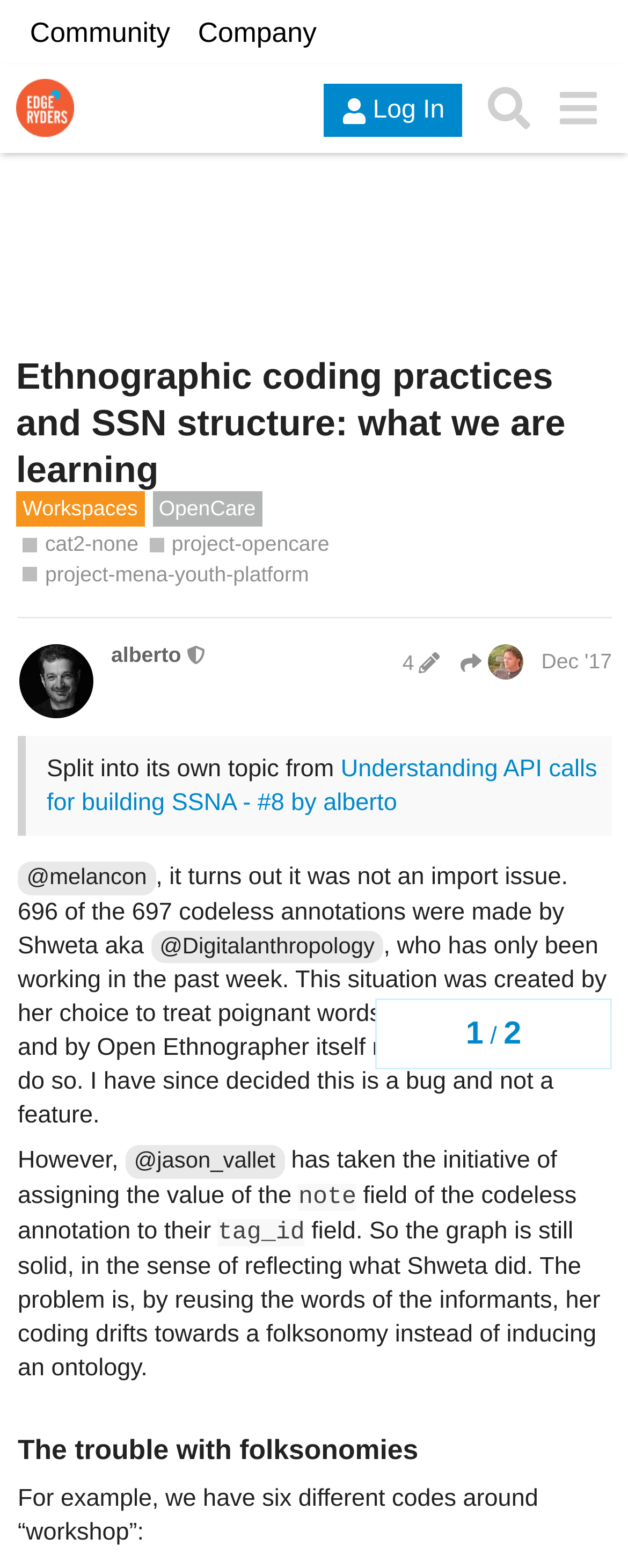How many codeless annotations were made by Shweta?
Please provide a comprehensive answer based on the details in the screenshot.

I found the answer by reading the text in the topic content section, where it says '696 of the 697 codeless annotations were made by Shweta aka @Digitalanthropology'.